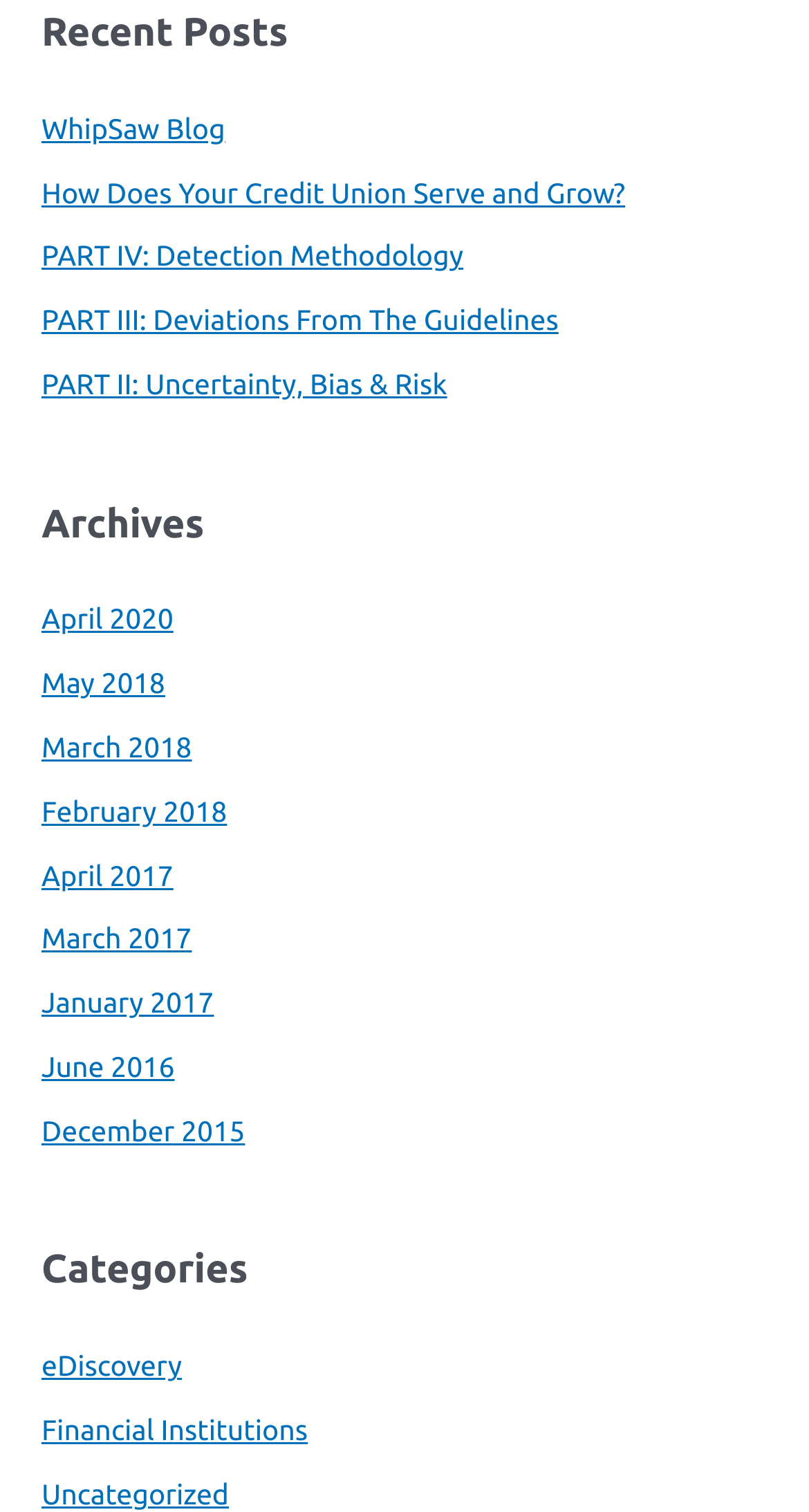Determine the bounding box for the described HTML element: "eDiscovery". Ensure the coordinates are four float numbers between 0 and 1 in the format [left, top, right, bottom].

[0.051, 0.892, 0.225, 0.914]